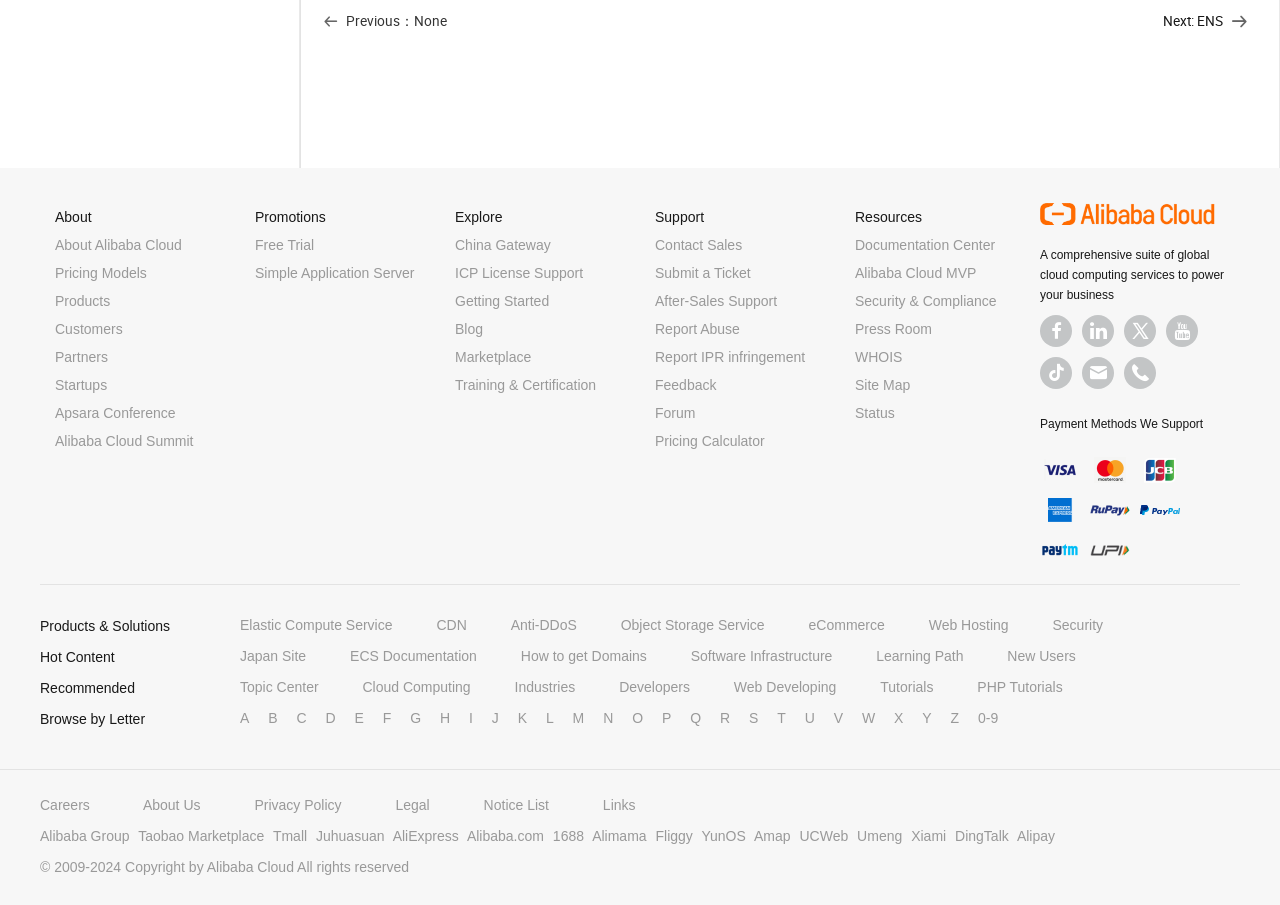Locate the coordinates of the bounding box for the clickable region that fulfills this instruction: "View the 'Pricing Models' page".

[0.043, 0.293, 0.115, 0.31]